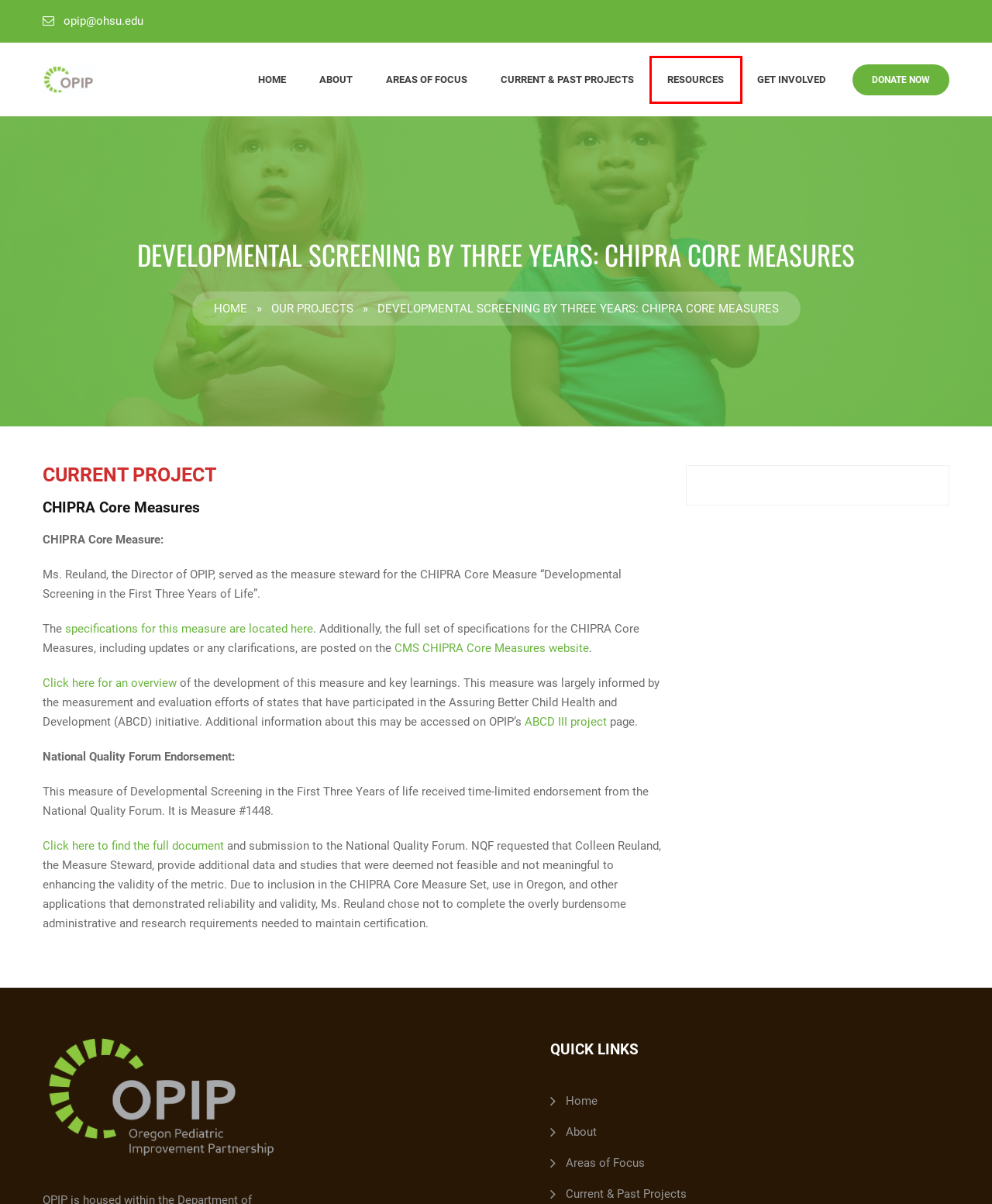After examining the screenshot of a webpage with a red bounding box, choose the most accurate webpage description that corresponds to the new page after clicking the element inside the red box. Here are the candidates:
A. NQF: Quality Positioning System â¢
B. Areas of Focus – Oregon Pediatric Improvement Partnership
C. Assuring Better Child Health & Development (ABCD) III – Oregon Pediatric Improvement Partnership
D. Oregon Pediatric Improvement Partnership
E. Our Projects – Oregon Pediatric Improvement Partnership
F. About – Oregon Pediatric Improvement Partnership
G. OHSU Foundation | Donate
H. Resources – Oregon Pediatric Improvement Partnership

H